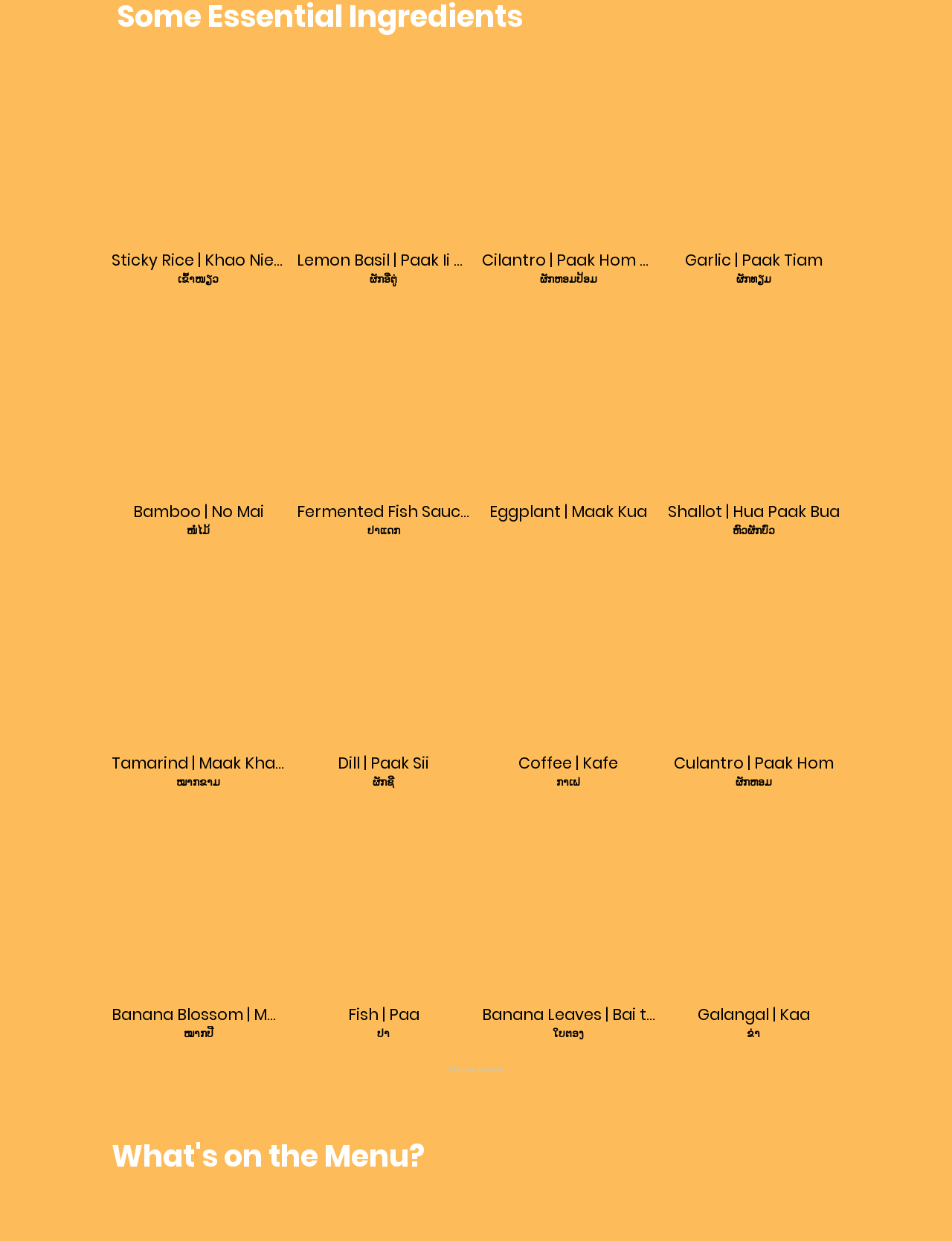Using the given description, provide the bounding box coordinates formatted as (top-left x, top-left y, bottom-right x, bottom-right y), with all values being floating point numbers between 0 and 1. Description: Show More

[0.117, 0.858, 0.883, 0.869]